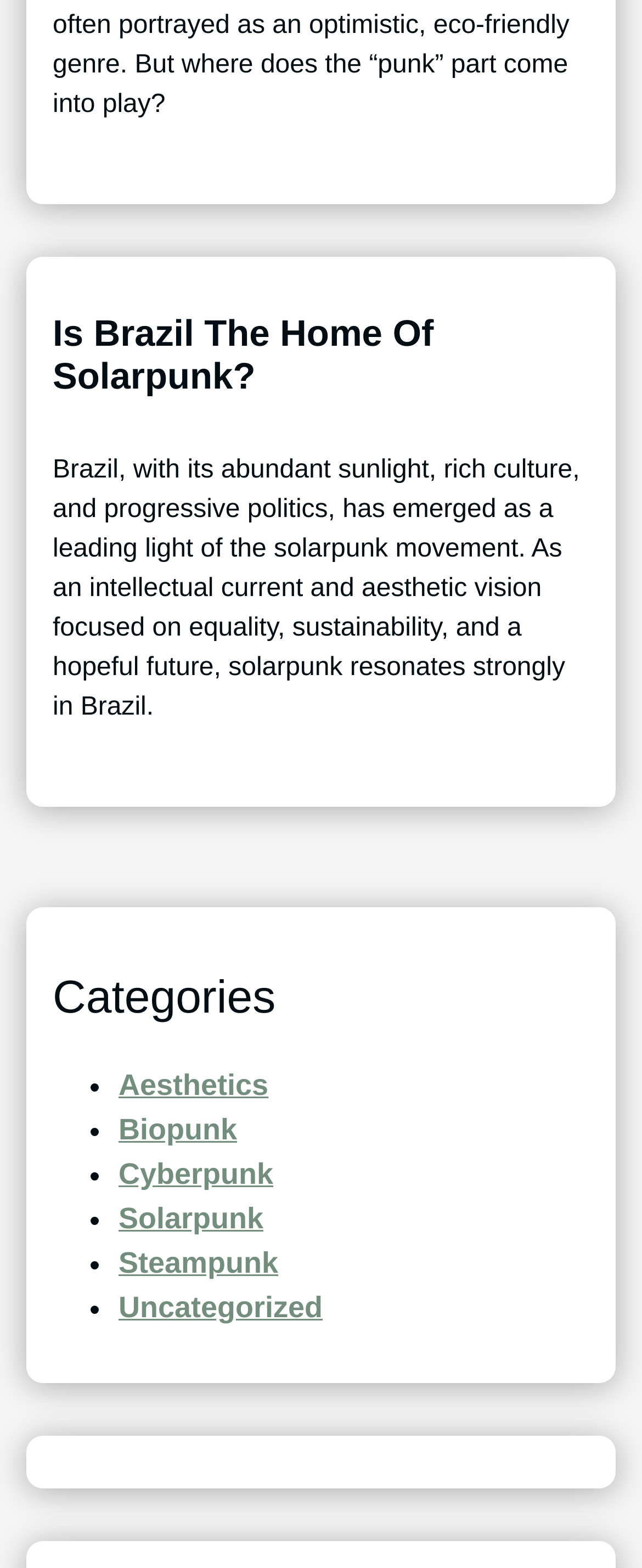Refer to the screenshot and answer the following question in detail:
Is the webpage focused on a specific intellectual current?

The webpage is focused on a specific intellectual current, which is solarpunk, an aesthetic vision focused on equality, sustainability, and a hopeful future, as mentioned in the heading 'Is Brazil The Home Of Solarpunk?'.